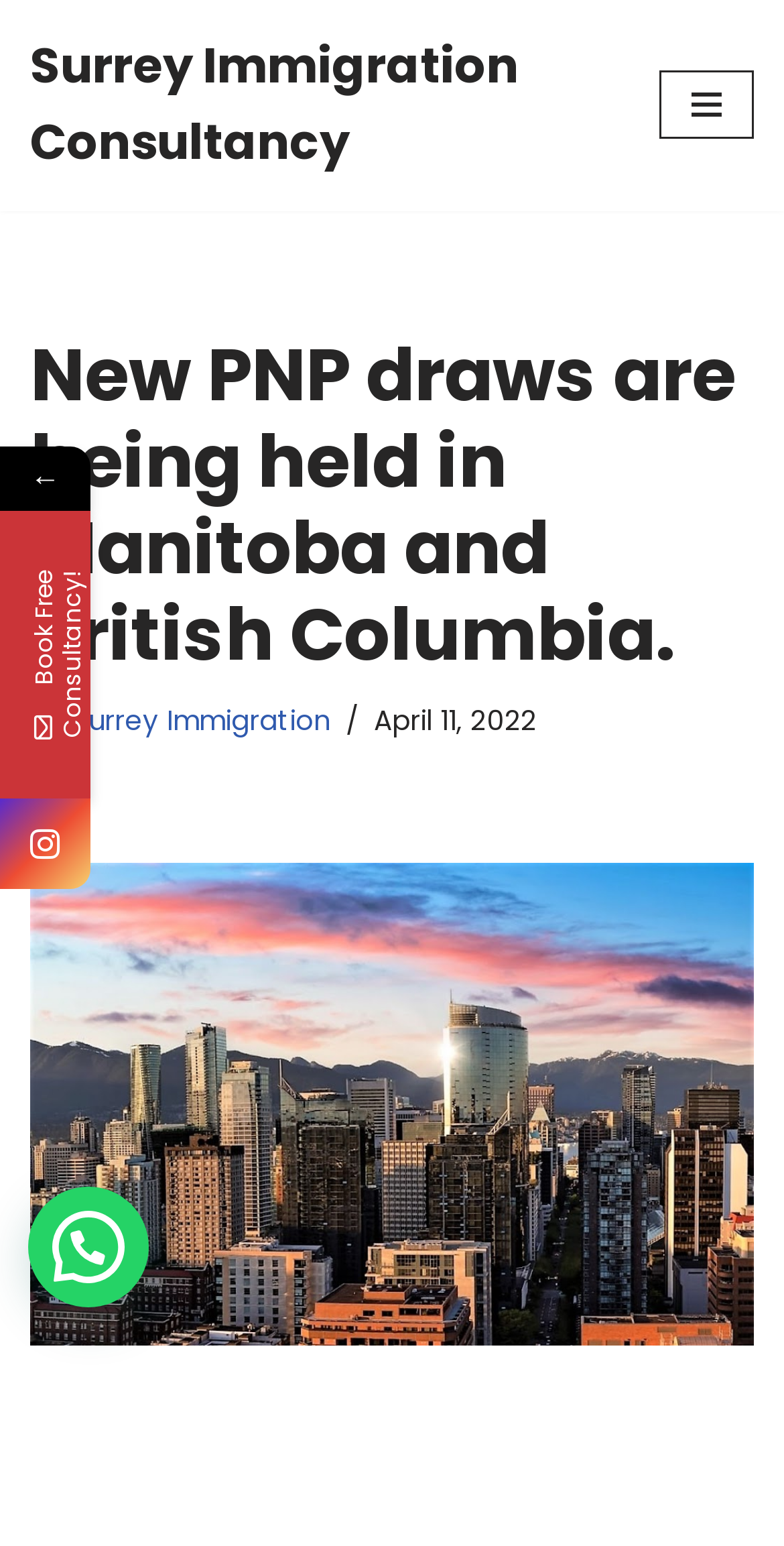What is the icon at the bottom of the webpage?
Look at the screenshot and respond with one word or a short phrase.

uf16d